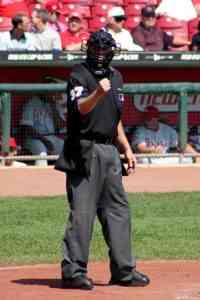Explain what is happening in the image with as much detail as possible.

The image features a baseball umpire in action, standing confidently on the field. Dressed in traditional umpire attire, which includes a black shirt and dark pants, the umpire raises a fist in a gesture that likely signals a call made during the game. Behind him, a vibrant crowd is partially visible, indicating the lively atmosphere of a baseball game. The umpire's focused stance and authoritative presence highlight his crucial role in ensuring the game's rules are enforced fairly and accurately. This scene captures the intensity and excitement of baseball, showcasing the umpires’ pivotal role in maintaining the integrity of the sport.